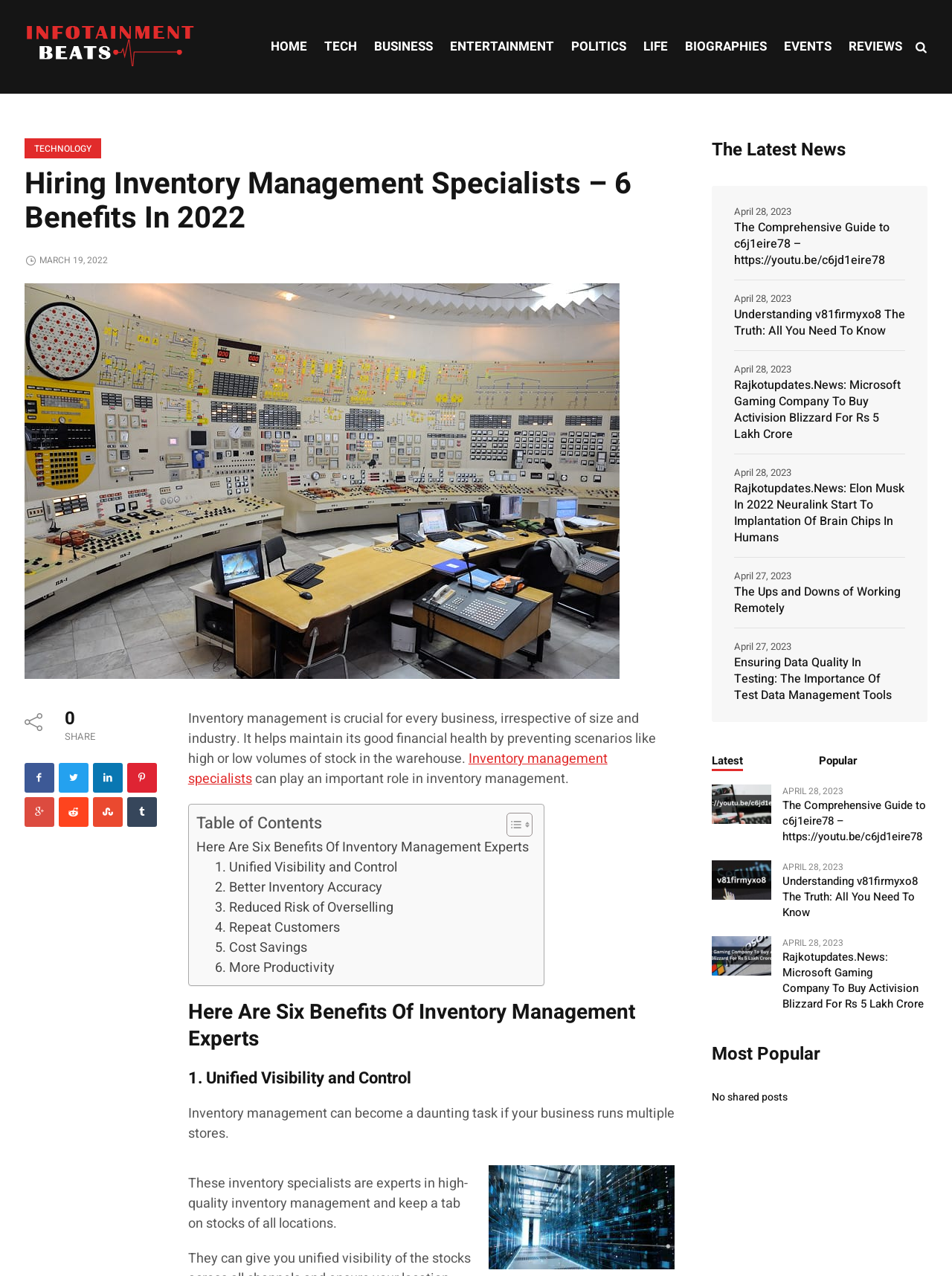Respond concisely with one word or phrase to the following query:
How many benefits of inventory management experts are mentioned?

Six